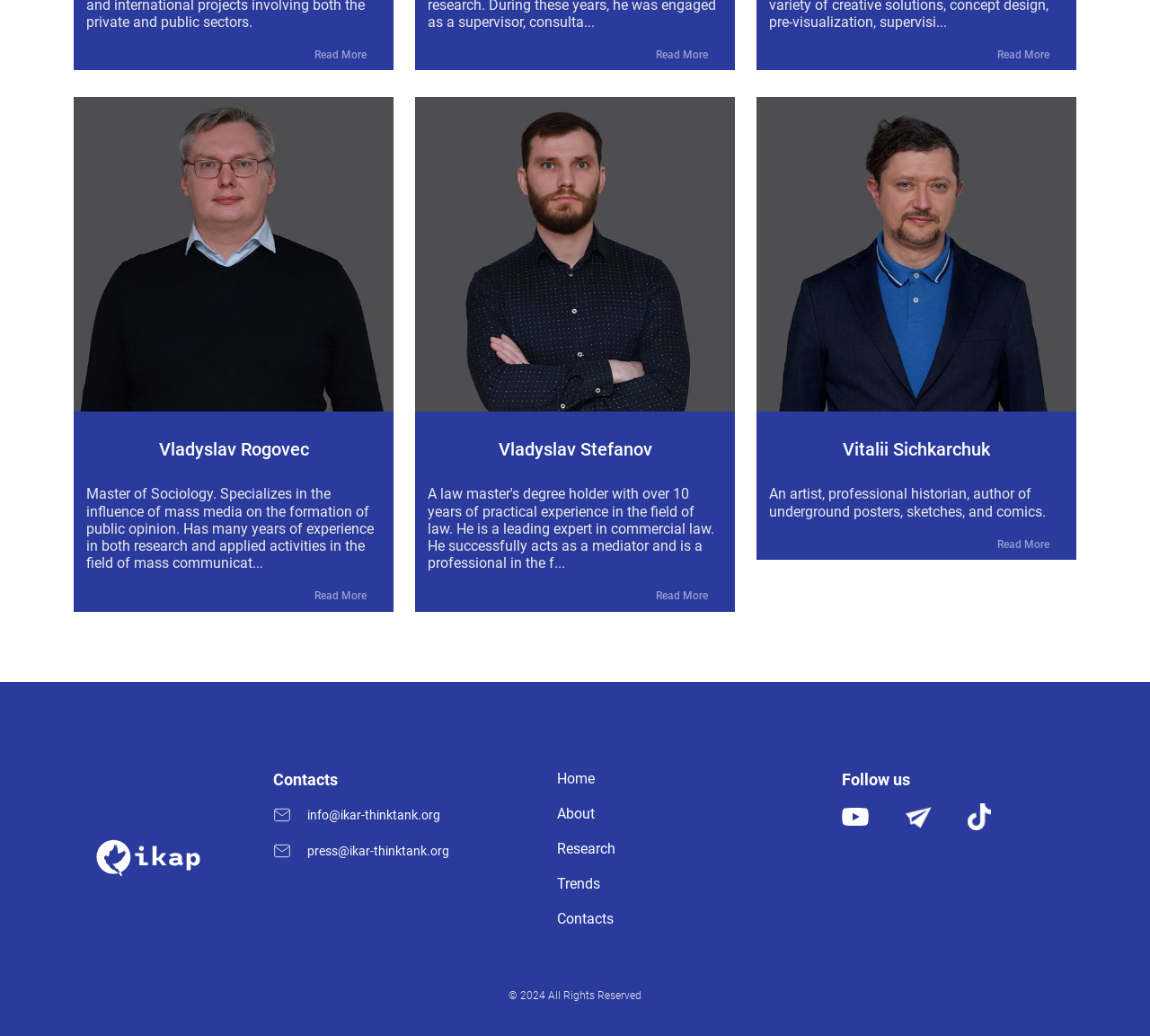Please provide a one-word or short phrase answer to the question:
What is the profession of Vladyslav Rogovec?

Master of Sociology